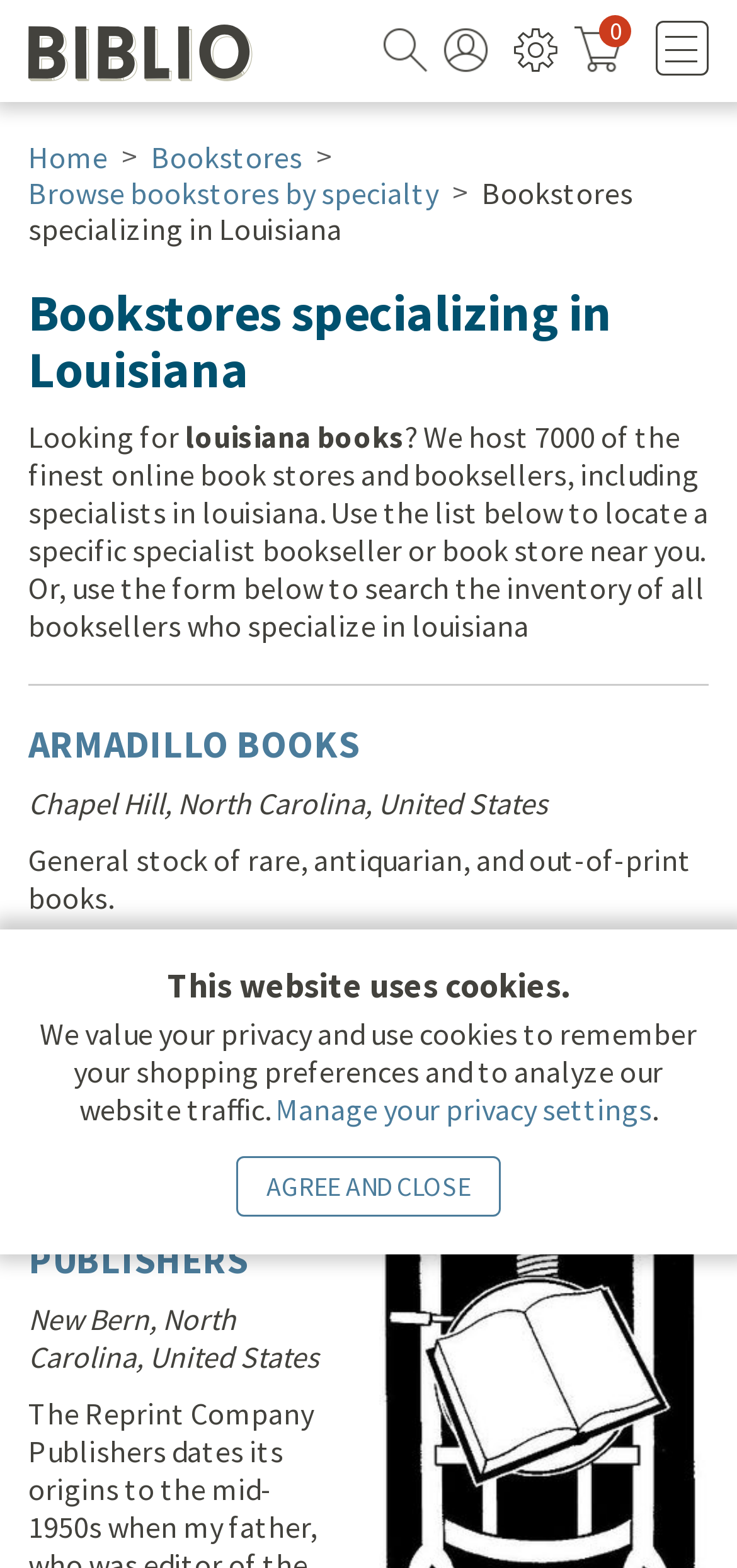Determine the main heading of the webpage and generate its text.

Bookstores specializing in Louisiana